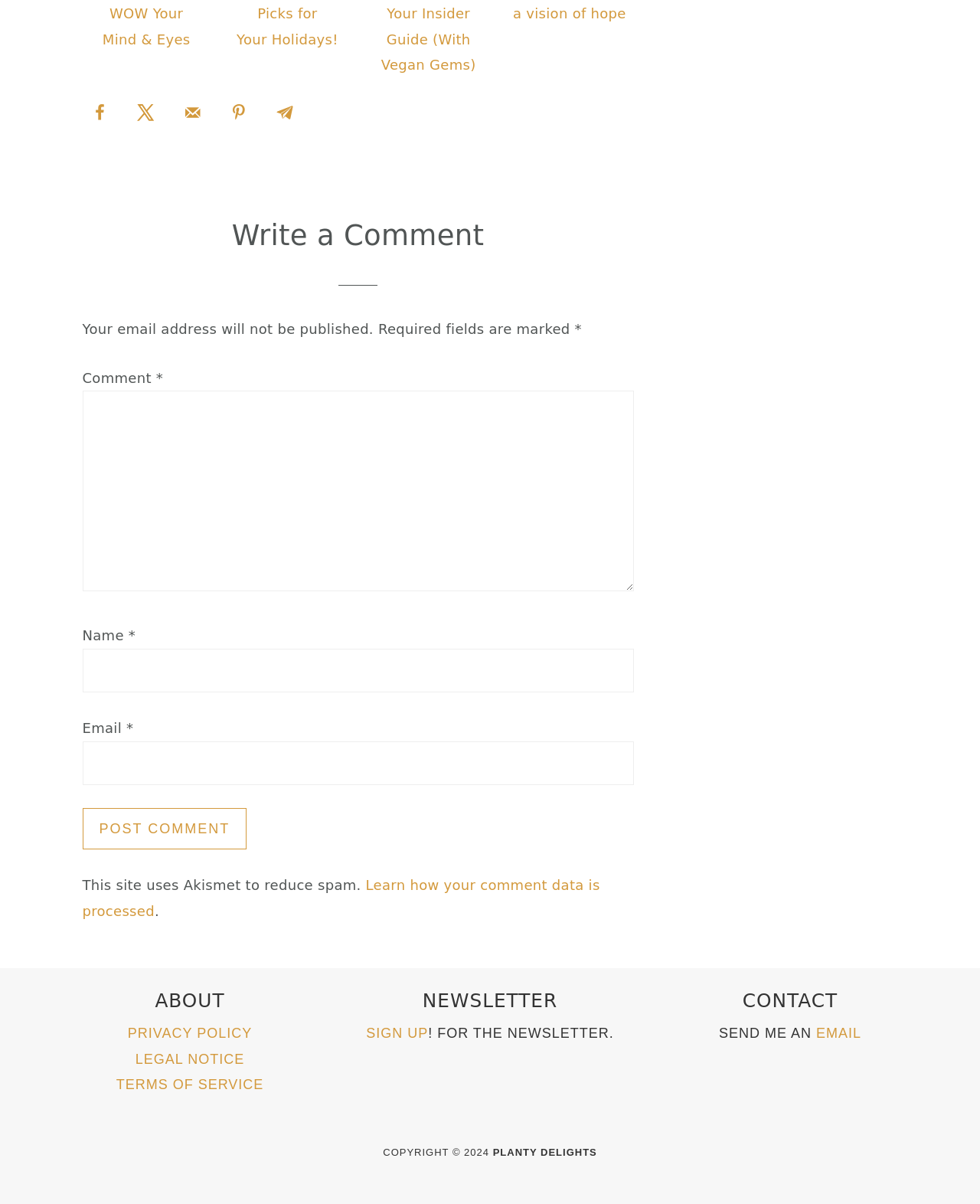What is the copyright year of the website?
From the image, respond using a single word or phrase.

2024